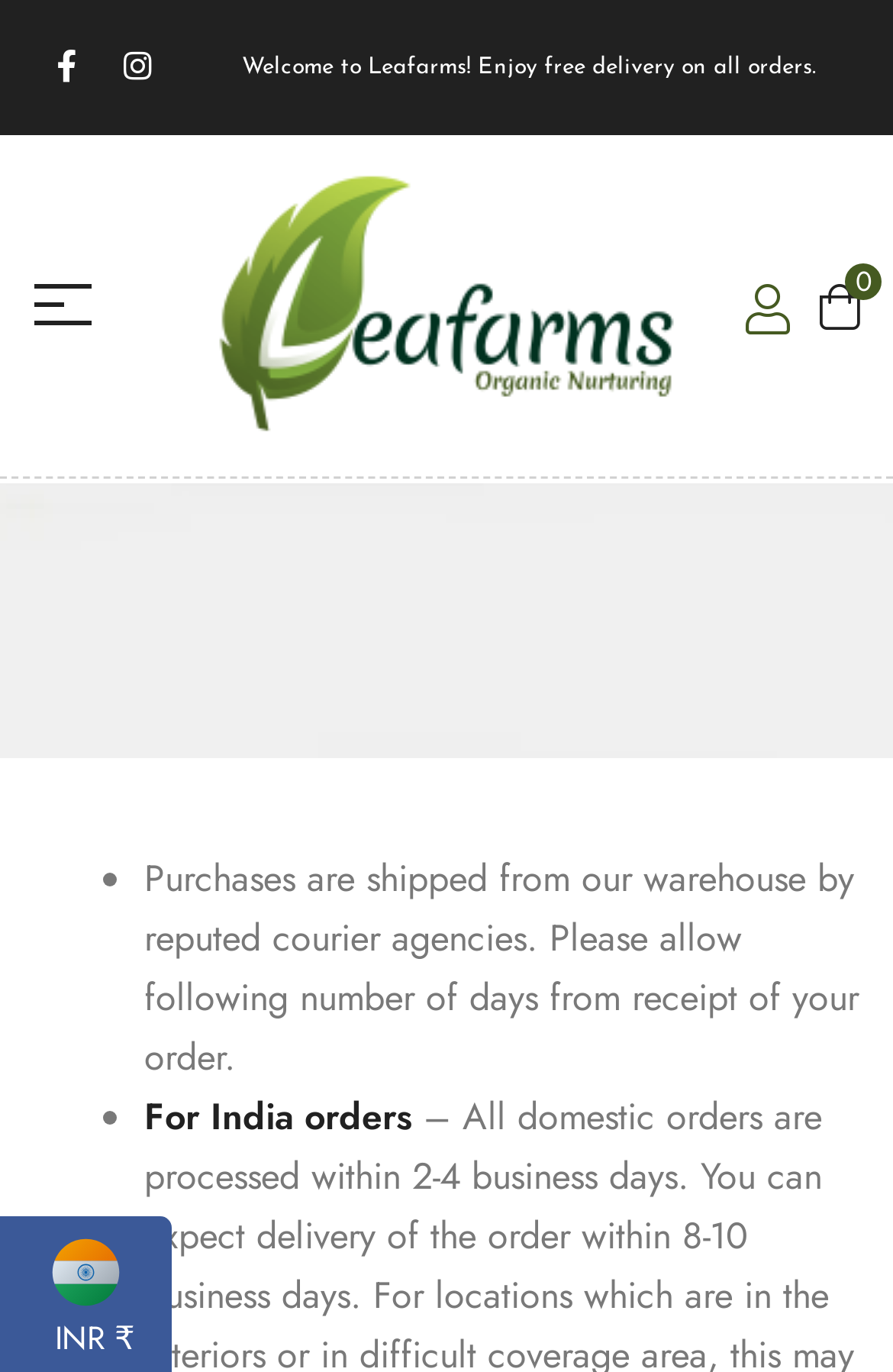How many list markers are there?
Refer to the screenshot and respond with a concise word or phrase.

2